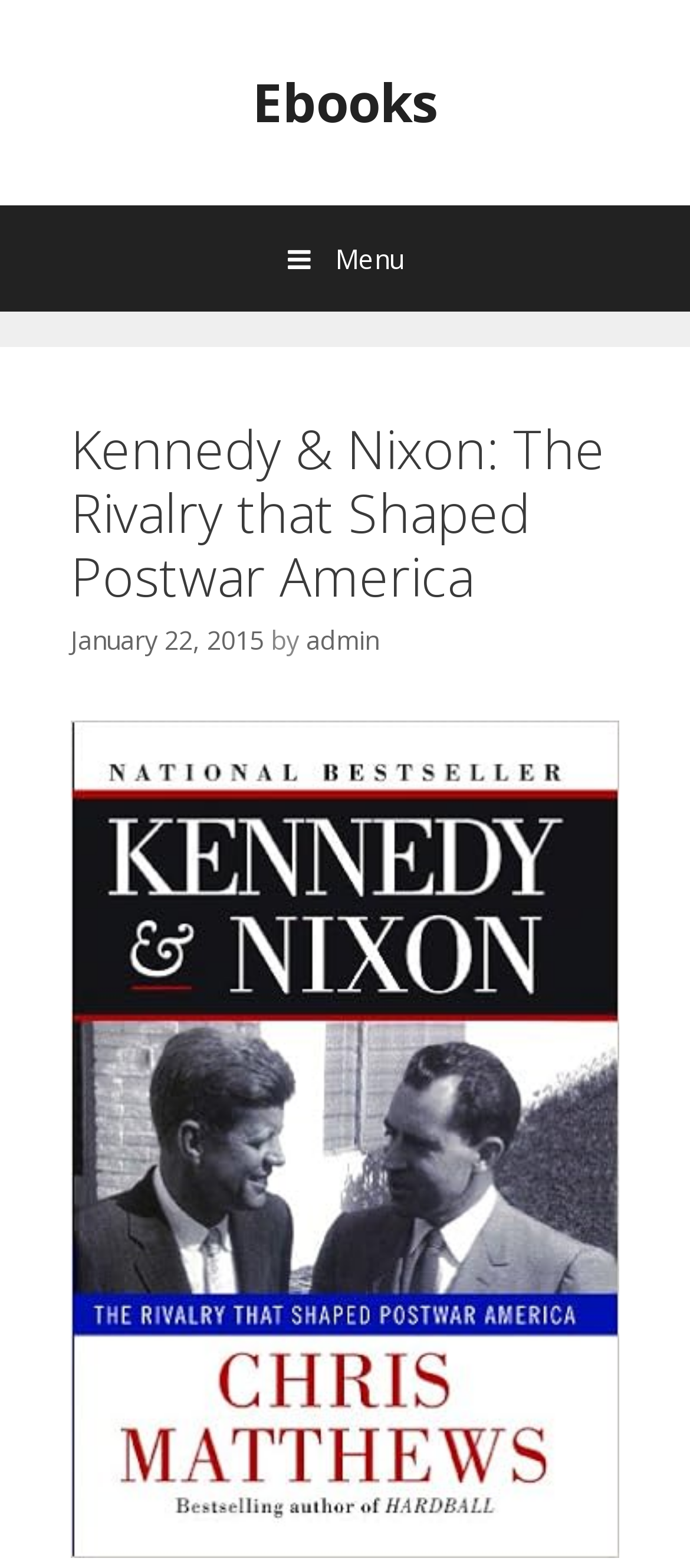Is the menu expanded?
Refer to the screenshot and answer in one word or phrase.

No